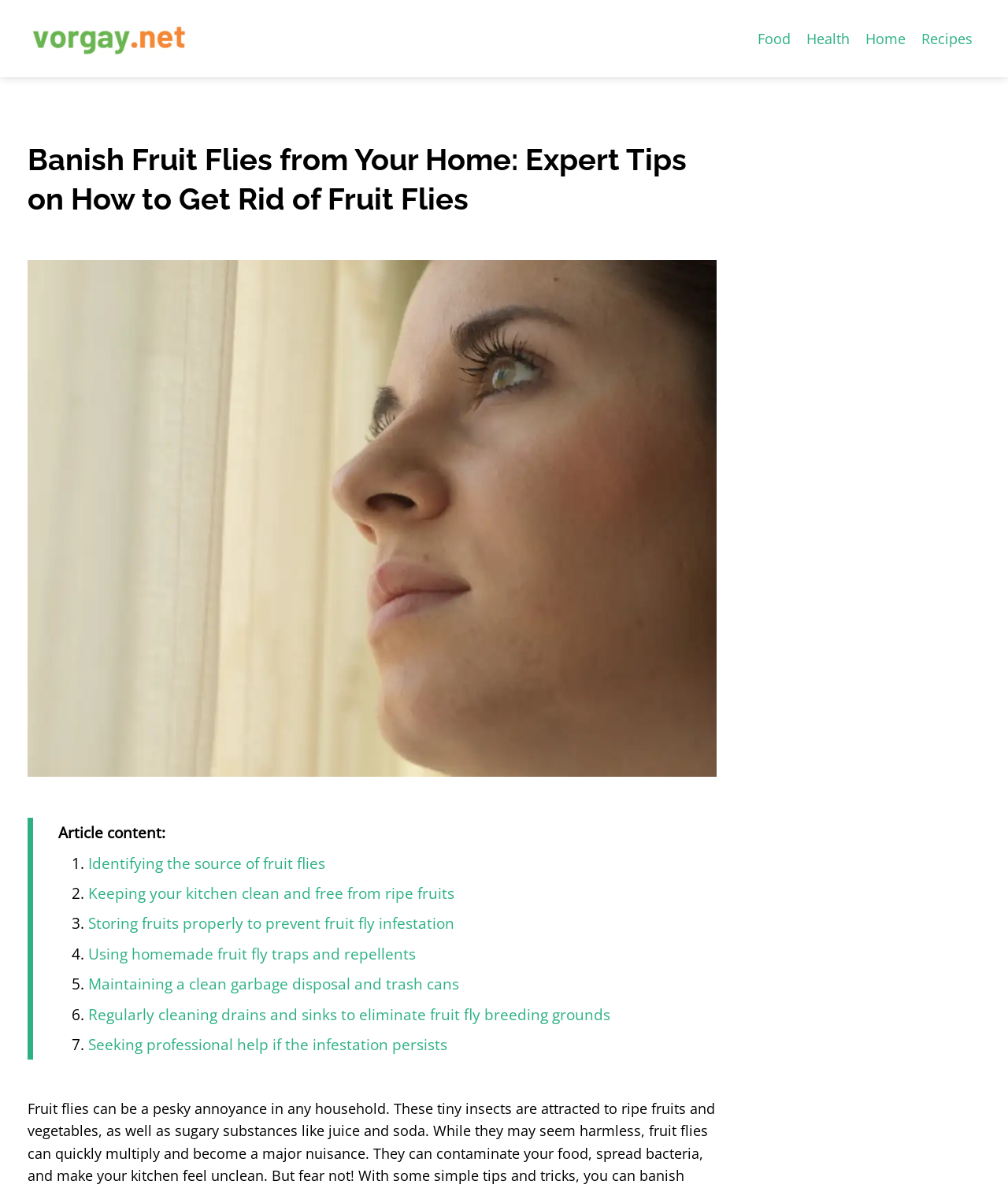Give an extensive and precise description of the webpage.

The webpage is about eliminating fruit flies in your house, with a focus on providing expert tips and steps to get rid of them. At the top left of the page, there is a link to "vorgay.net" accompanied by a small image. On the top right, there are four links to different categories: "Food", "Health", "Home", and "Recipes".

Below the top navigation links, there is a large heading that reads "Banish Fruit Flies from Your Home: Expert Tips on How to Get Rid of Fruit Flies". Next to the heading, there is a large image related to getting rid of fruit flies in the house.

The main content of the page is divided into seven steps, each represented by a numbered list marker (1. to 7.). The steps include identifying the source of fruit flies, keeping the kitchen clean, storing fruits properly, using homemade traps and repellents, maintaining a clean garbage disposal and trash cans, regularly cleaning drains and sinks, and seeking professional help if the infestation persists. Each step is accompanied by a brief description and a link to more information.

Overall, the webpage is well-organized and easy to navigate, with clear headings and concise descriptions that provide a comprehensive guide to eliminating fruit flies in your house.